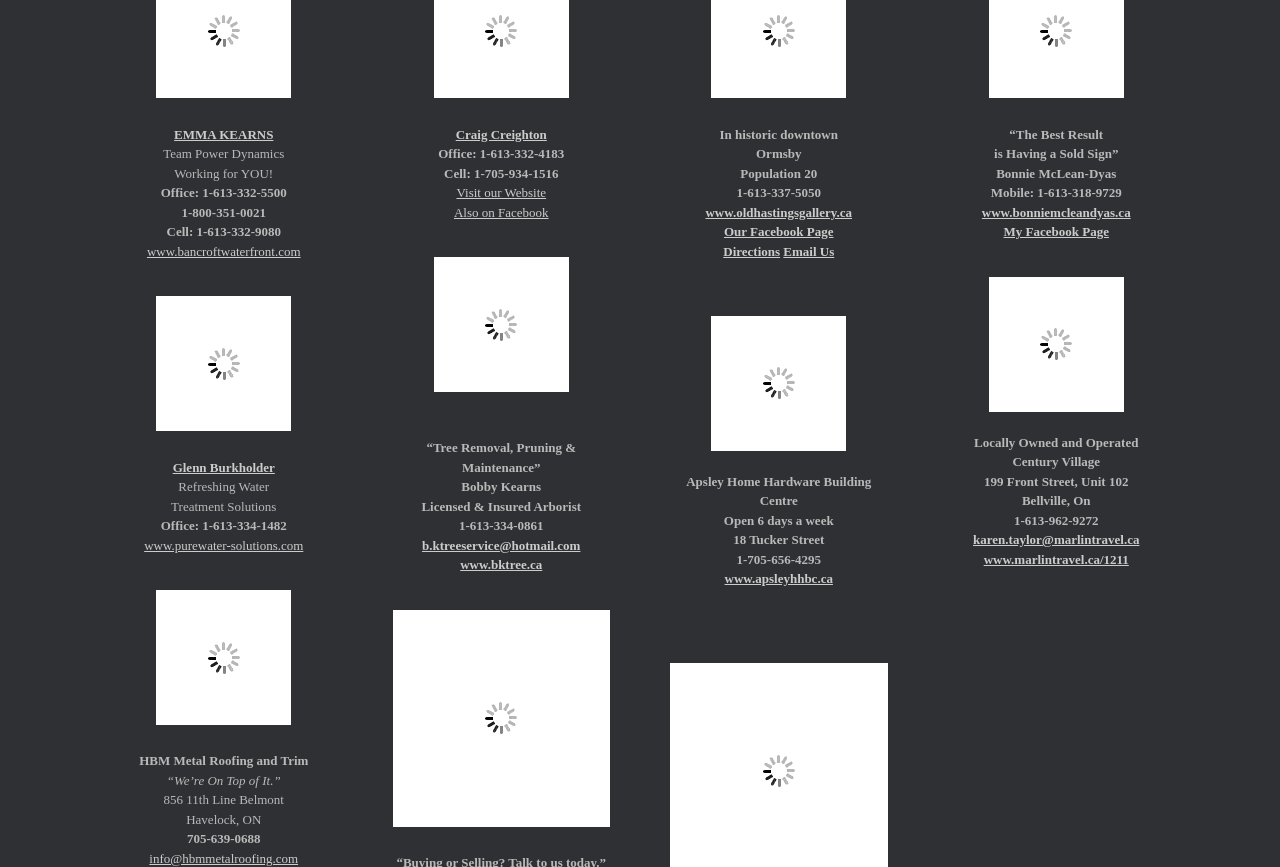Predict the bounding box of the UI element that fits this description: "www.marlintravel.ca/1211".

[0.768, 0.636, 0.882, 0.653]